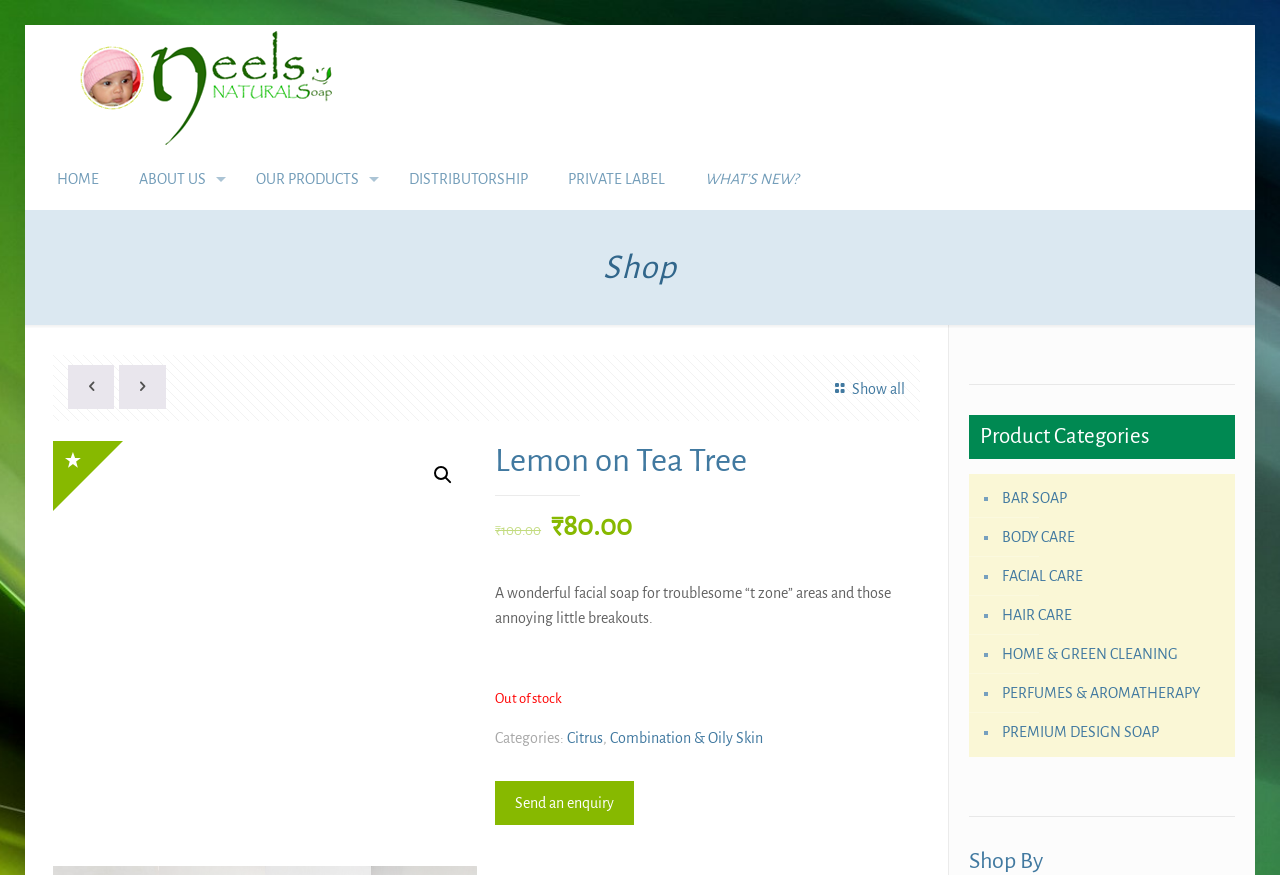What categories does the soap belong to?
Using the information from the image, provide a comprehensive answer to the question.

I found the answer by looking at the link elements with the text 'Citrus' and 'Combination & Oily Skin' which are located near the bottom of the webpage, indicating that they are the categories that the soap belongs to.